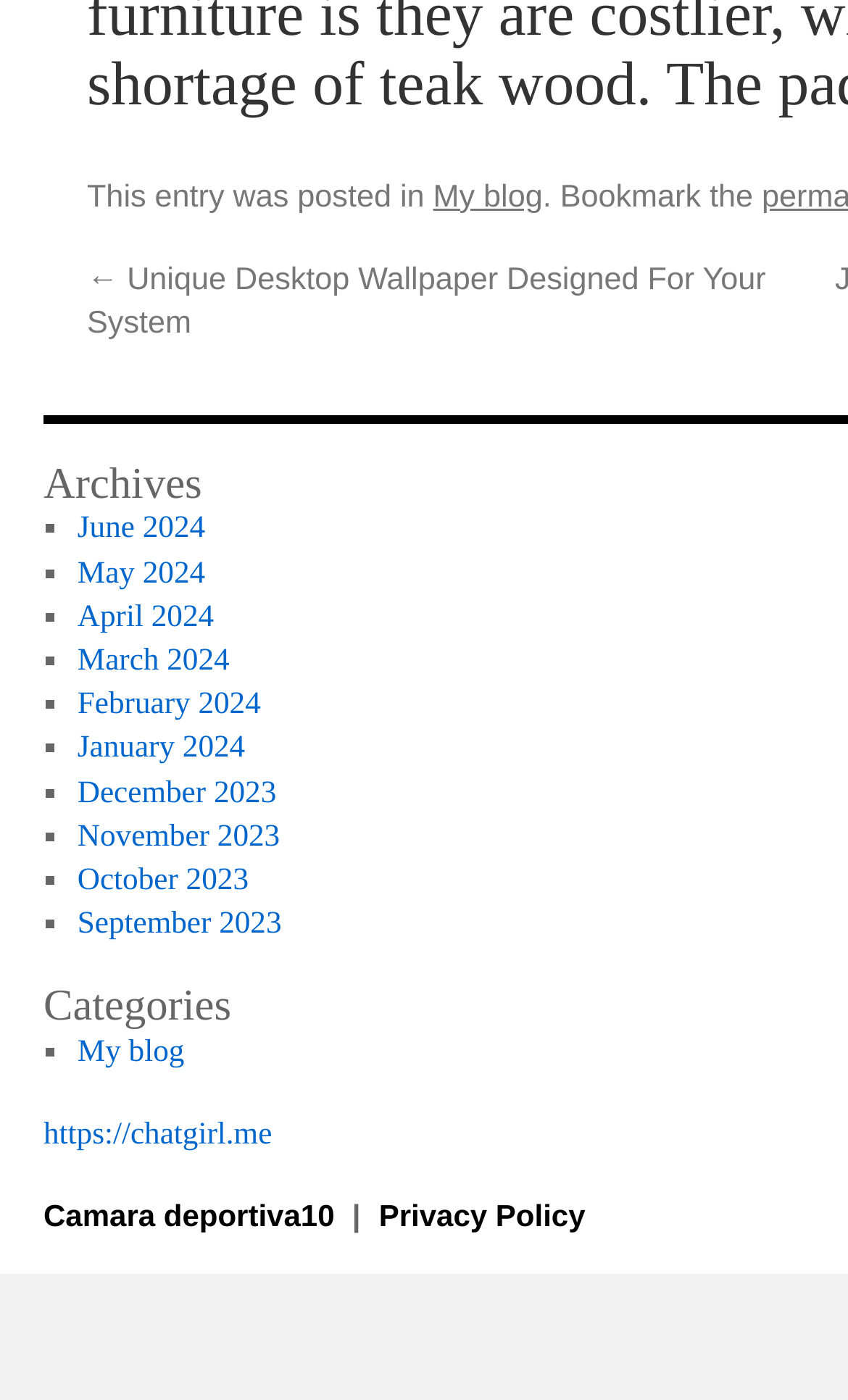Determine the bounding box coordinates of the UI element described below. Use the format (top-left x, top-left y, bottom-right x, bottom-right y) with floating point numbers between 0 and 1: November 2023

[0.091, 0.644, 0.33, 0.669]